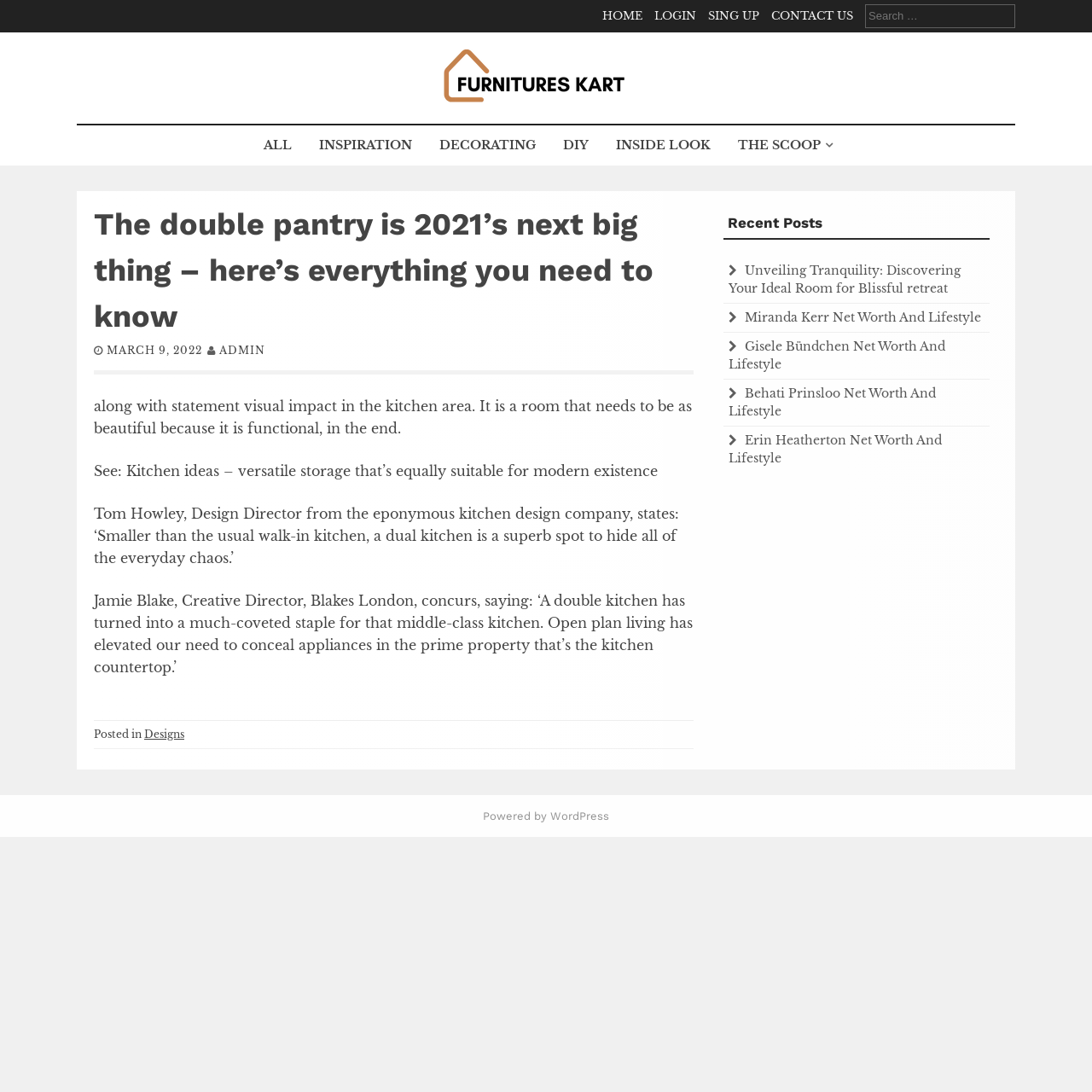Please find the bounding box coordinates of the element that you should click to achieve the following instruction: "read recent posts". The coordinates should be presented as four float numbers between 0 and 1: [left, top, right, bottom].

[0.663, 0.19, 0.906, 0.22]